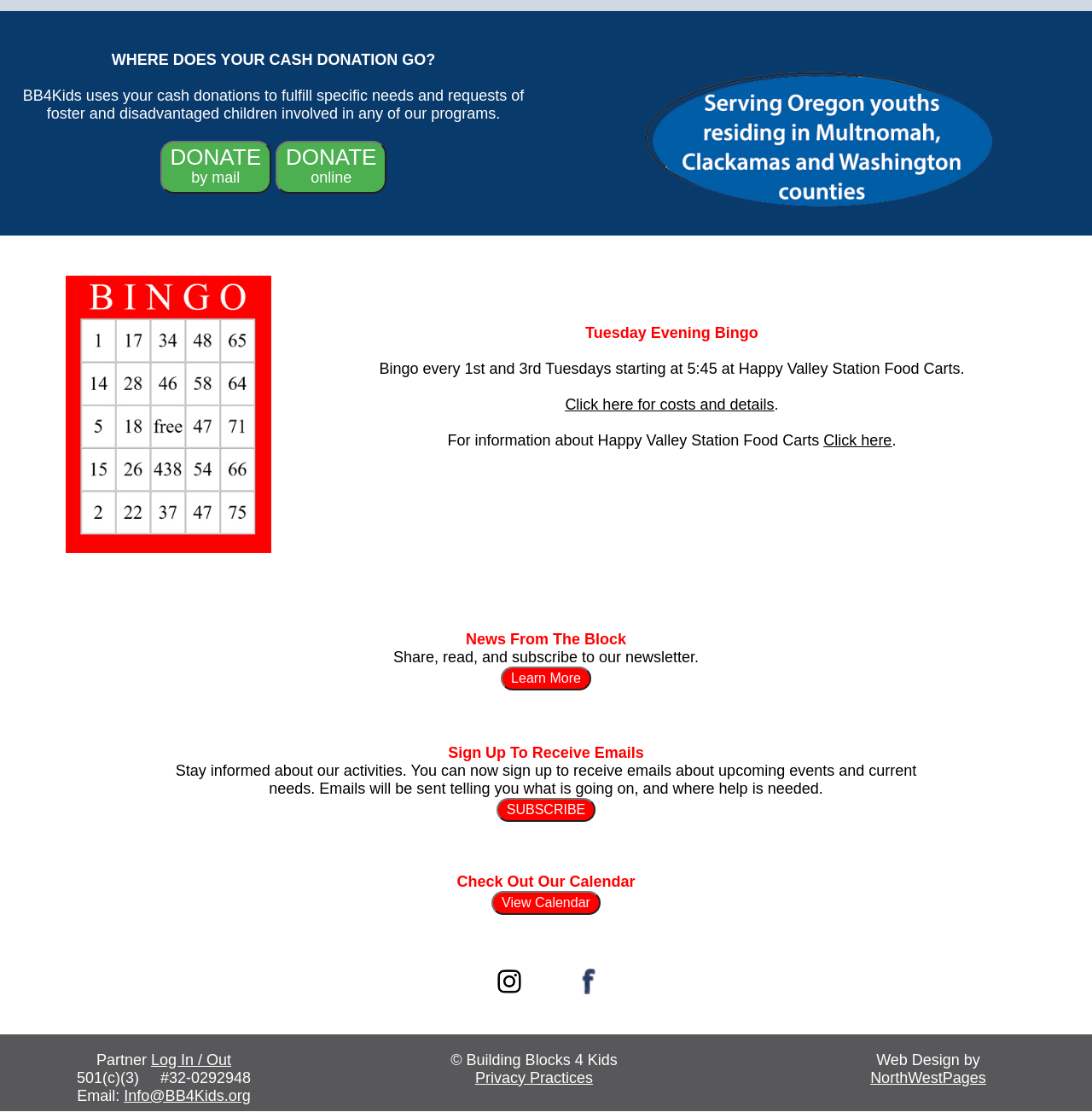Pinpoint the bounding box coordinates of the clickable area needed to execute the instruction: "Learn More about News From The Block". The coordinates should be specified as four float numbers between 0 and 1, i.e., [left, top, right, bottom].

[0.459, 0.598, 0.541, 0.614]